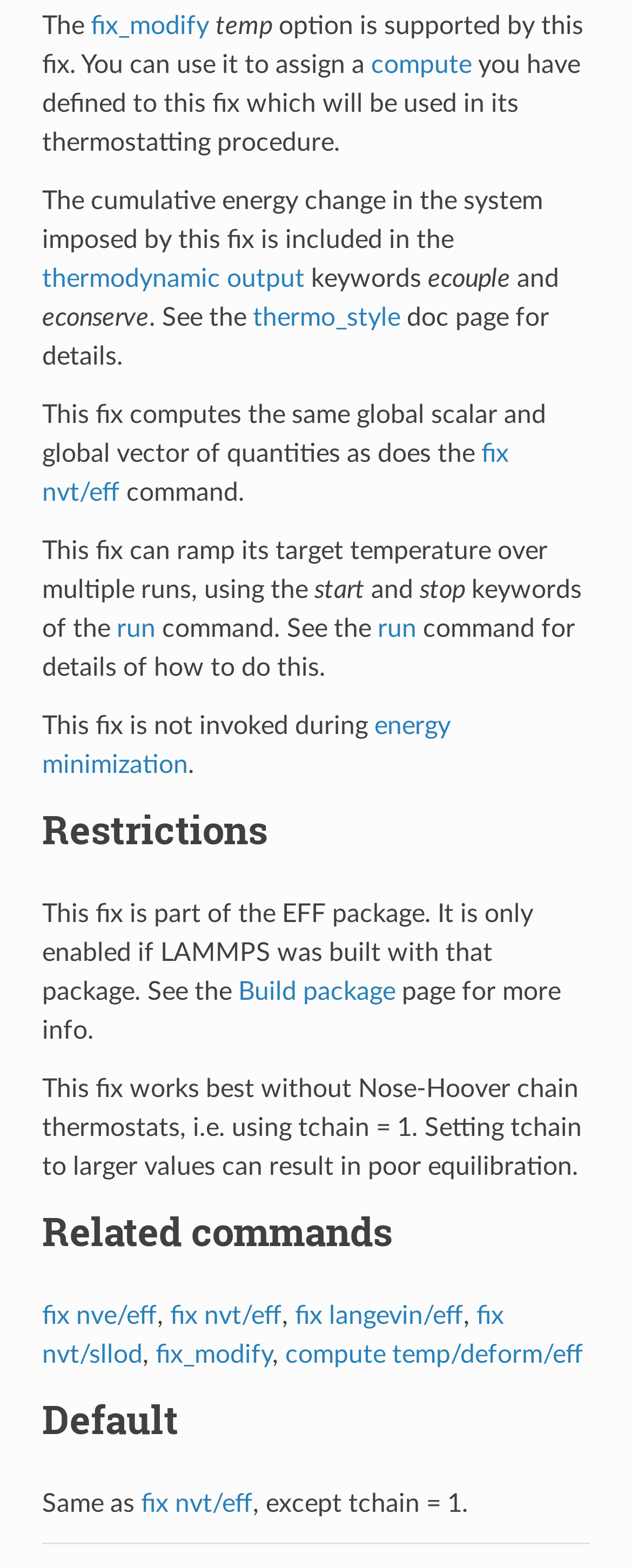What is the restriction of this fix?
Answer the question with a single word or phrase by looking at the picture.

Part of EFF package